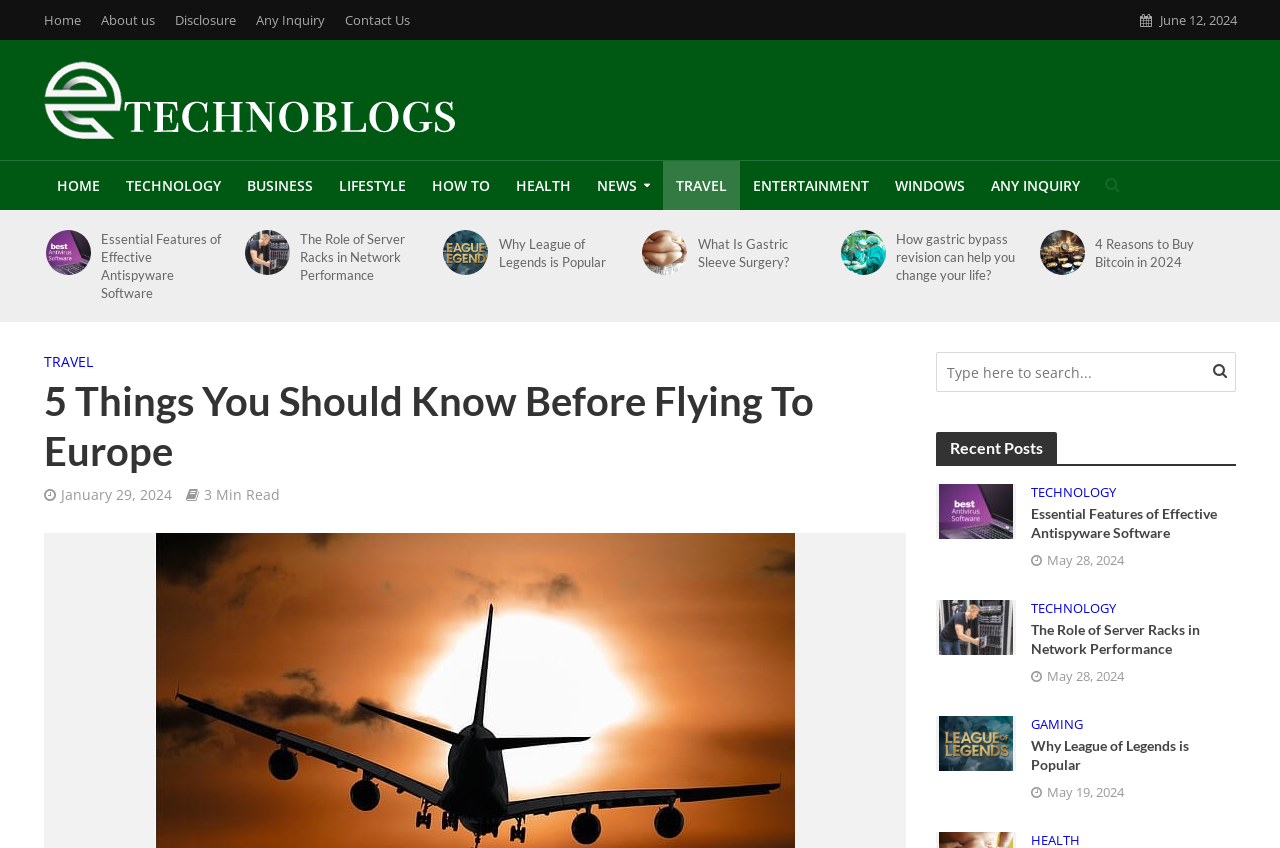What is the purpose of the button with the icon ''?
Carefully analyze the image and provide a detailed answer to the question.

I found a button with the icon '' next to a textbox with a placeholder 'Type here to search...', so the purpose of the button is to search.